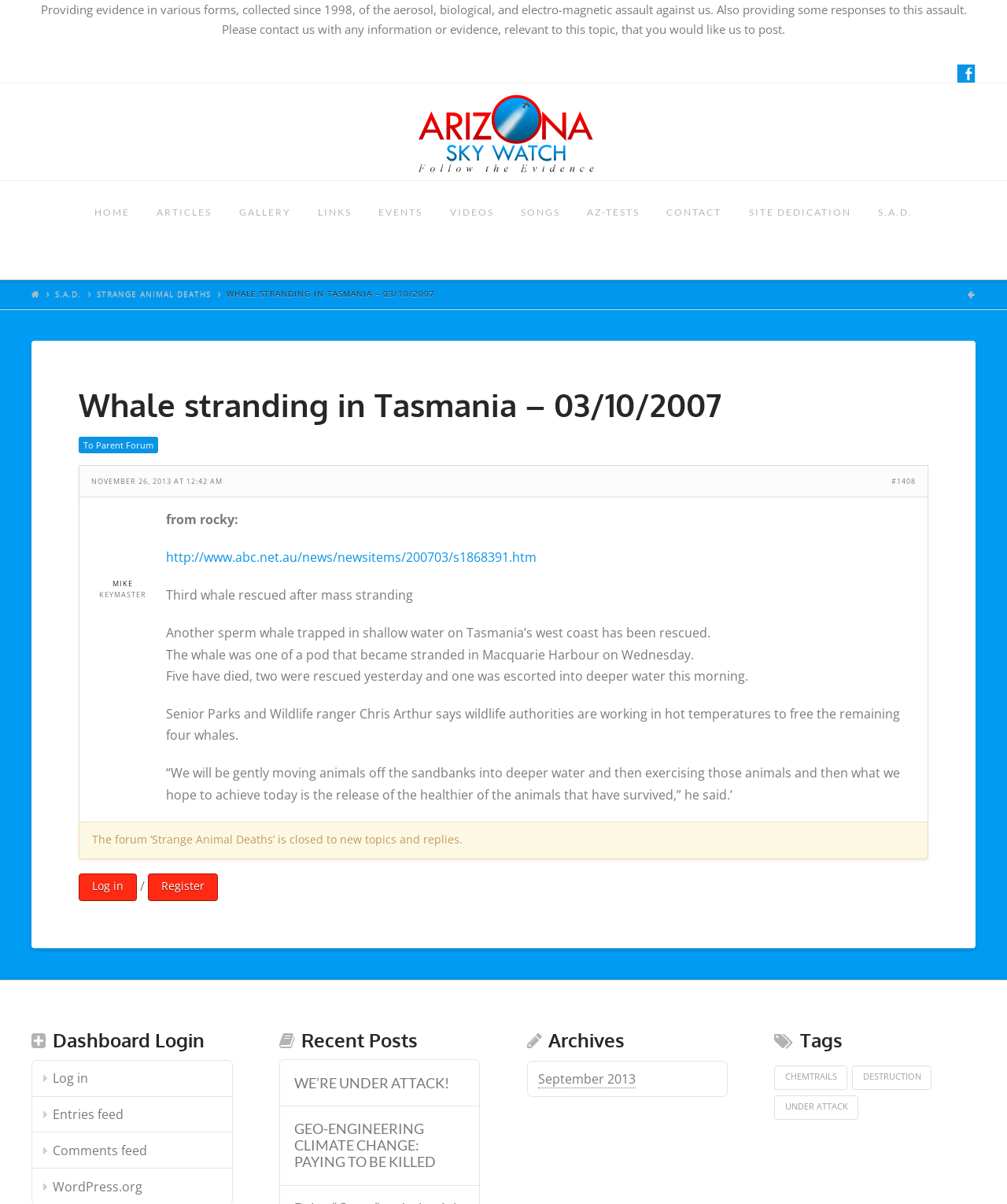What is the date of the whale stranding incident?
Look at the image and construct a detailed response to the question.

I found the date of the whale stranding incident by looking at the title of the webpage, which is 'Whale stranding in Tasmania – 03/10/2007 | Arizona SkyWatch'. The date '03/10/2007' is clearly mentioned in the title.